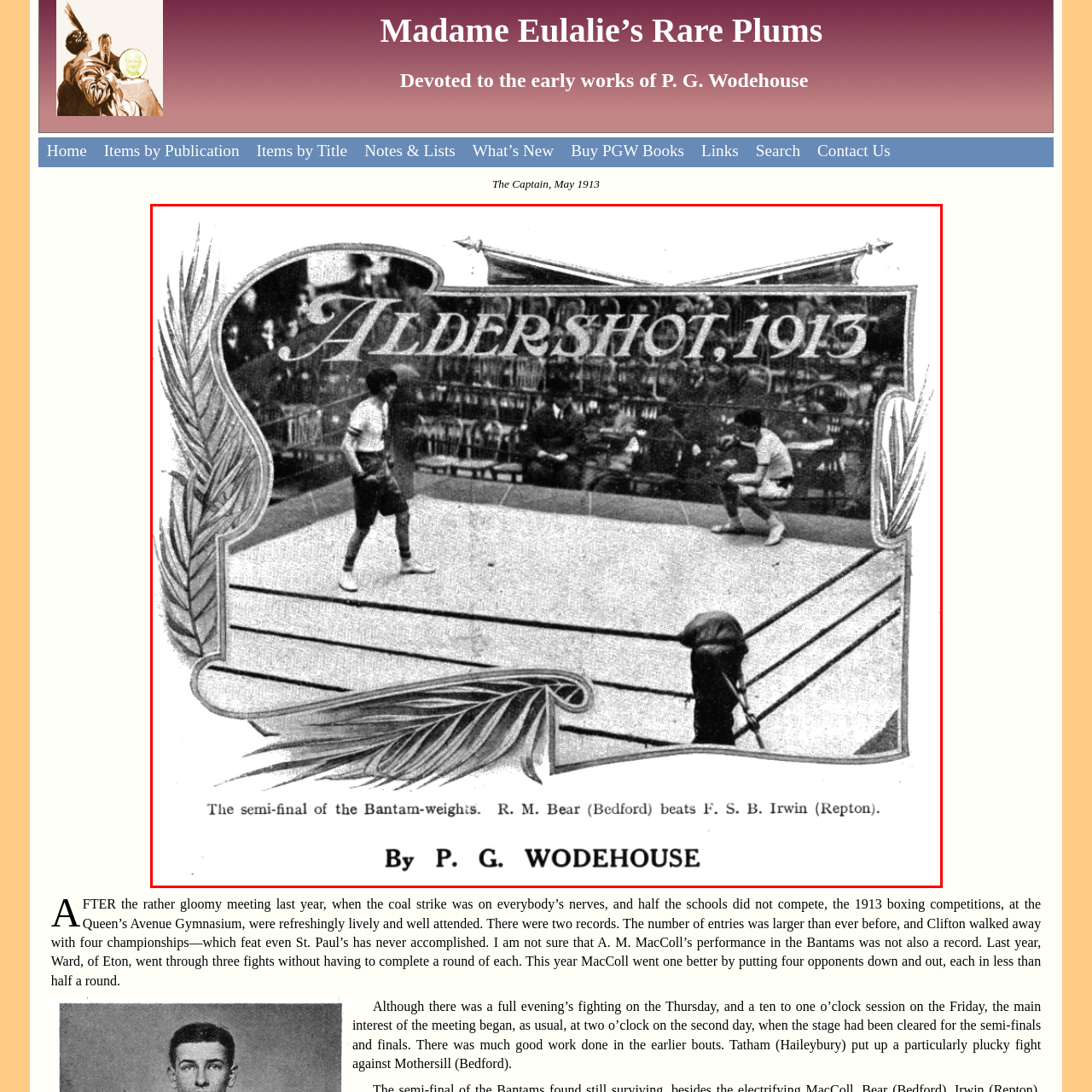Observe the image enclosed by the red rectangle, then respond to the question in one word or phrase:
Who wrote about this notable moment?

P. G. Wodehouse